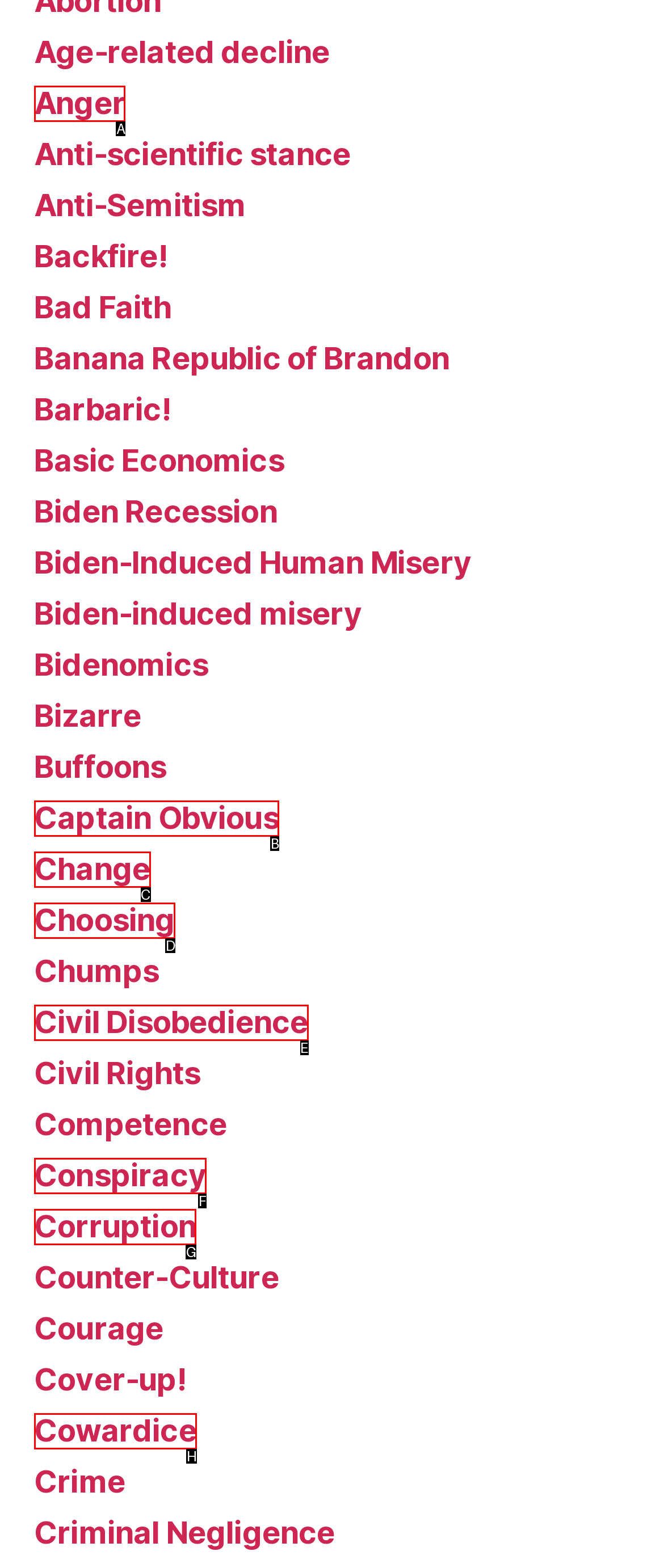Match the description to the correct option: Conspiracy
Provide the letter of the matching option directly.

F